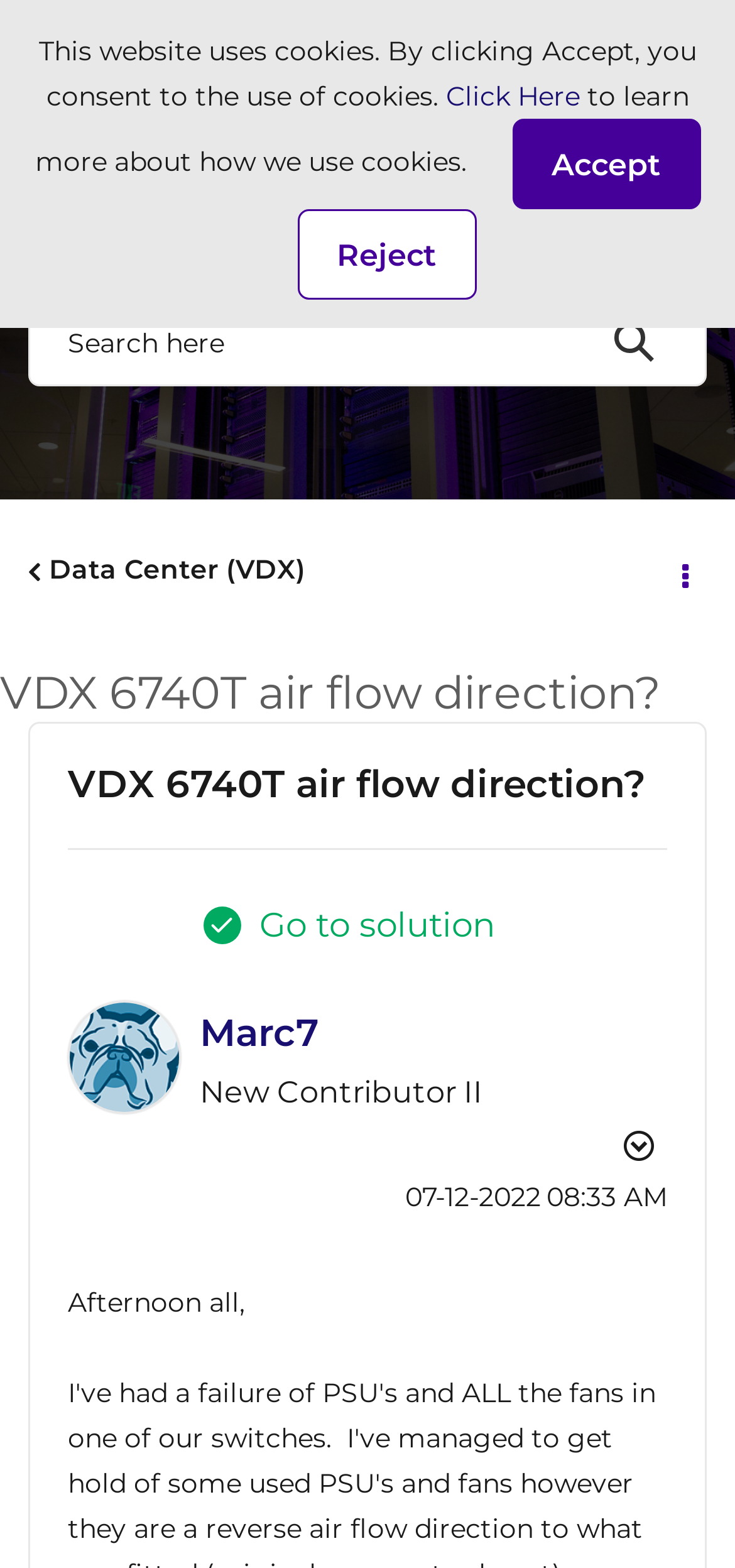Please pinpoint the bounding box coordinates for the region I should click to adhere to this instruction: "Show post option menu".

[0.821, 0.713, 0.908, 0.749]